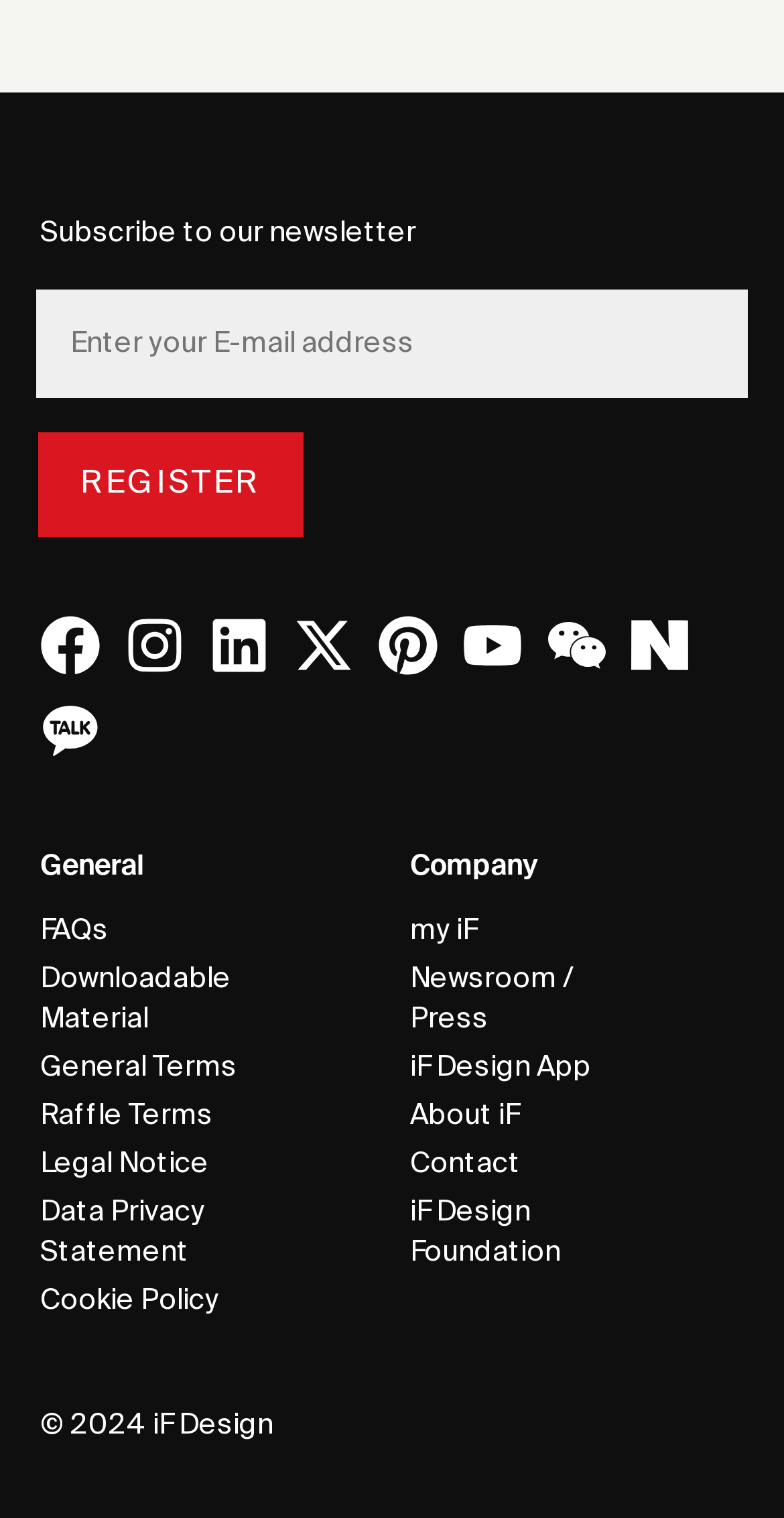Please find and report the bounding box coordinates of the element to click in order to perform the following action: "Click on FAQs". The coordinates should be expressed as four float numbers between 0 and 1, in the format [left, top, right, bottom].

[0.051, 0.598, 0.405, 0.629]